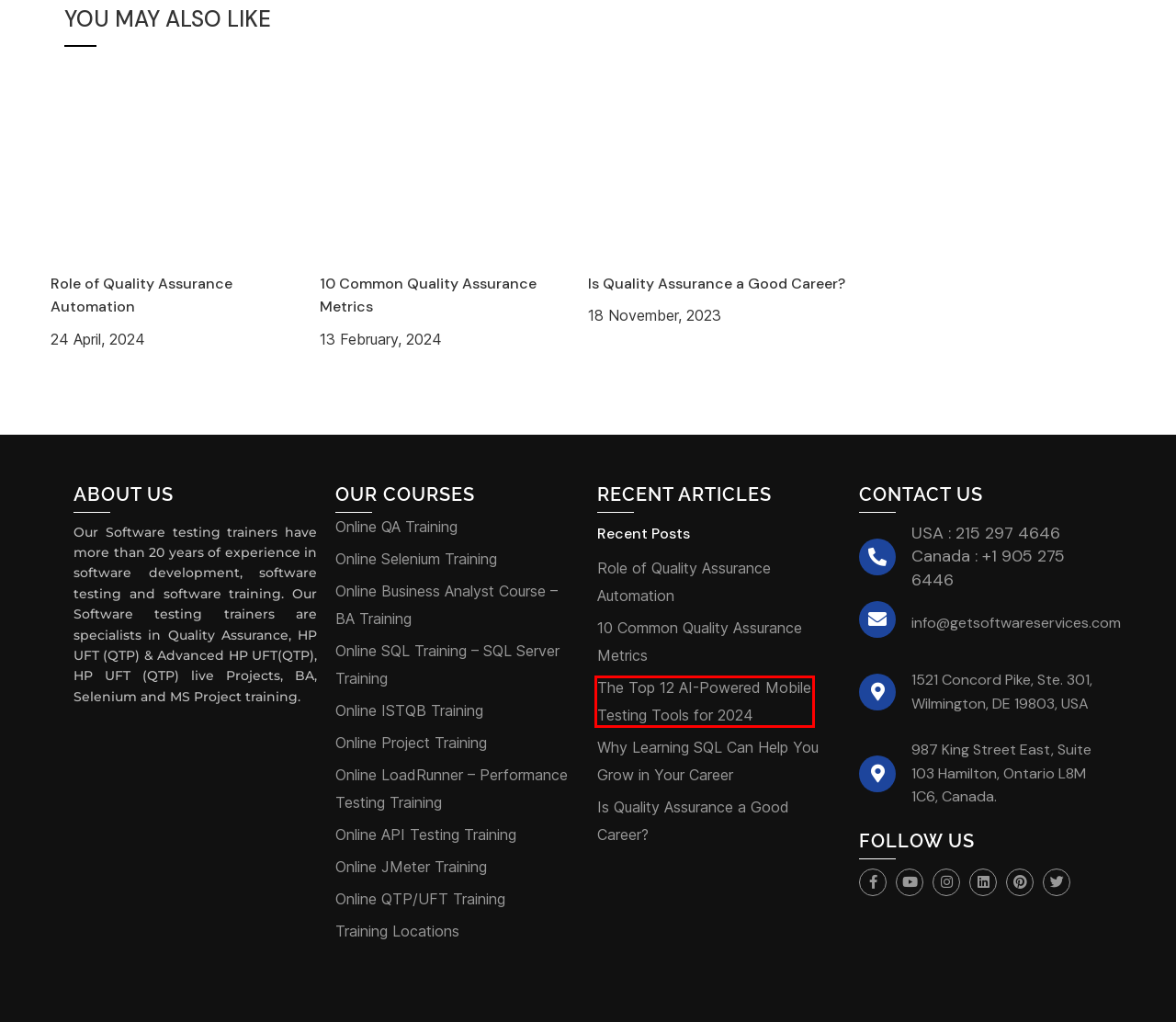You have a screenshot showing a webpage with a red bounding box highlighting an element. Choose the webpage description that best fits the new webpage after clicking the highlighted element. The descriptions are:
A. Blog | Is Quality Assurance a Good Career | Get Software Services
B. Online ISTQB Training - ISTQB Course - Best ISTQB Training Classes
C. Training Locations - Get Software Services
D. The Top 12 AI-Powered Mobile Testing Tools for 2024
E. Blog | Why Learning SQL Can Help You Grow in Your Career
F. Contact - Get Software Services
G. 10 Common Quality Assurance Metrics - Get Software Services
H. Understanding the Role of Quality Assurance Automation

D